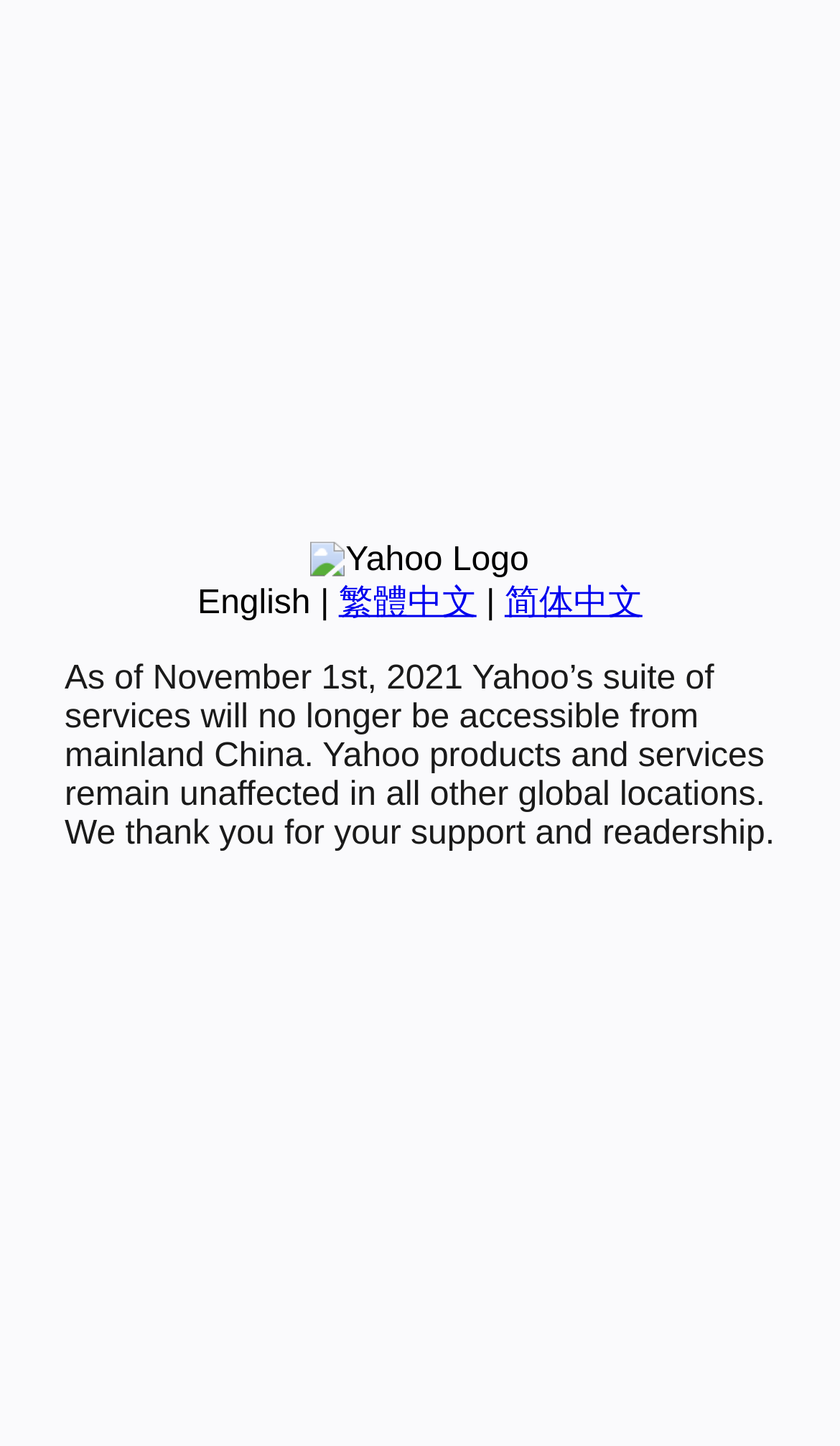Identify and provide the bounding box coordinates of the UI element described: "English". The coordinates should be formatted as [left, top, right, bottom], with each number being a float between 0 and 1.

[0.235, 0.404, 0.37, 0.43]